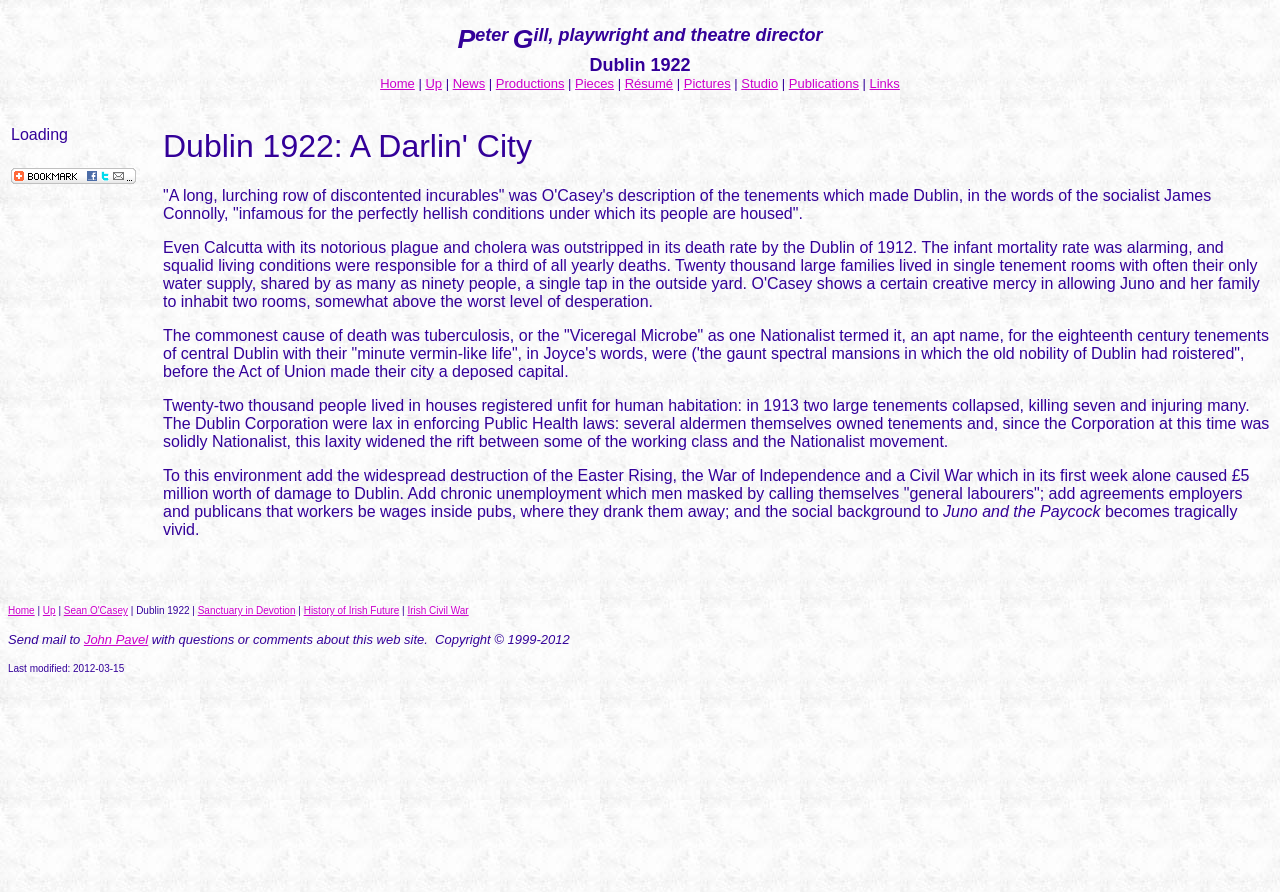Bounding box coordinates are to be given in the format (top-left x, top-left y, bottom-right x, bottom-right y). All values must be floating point numbers between 0 and 1. Provide the bounding box coordinate for the UI element described as: John Pavel

[0.066, 0.708, 0.116, 0.725]